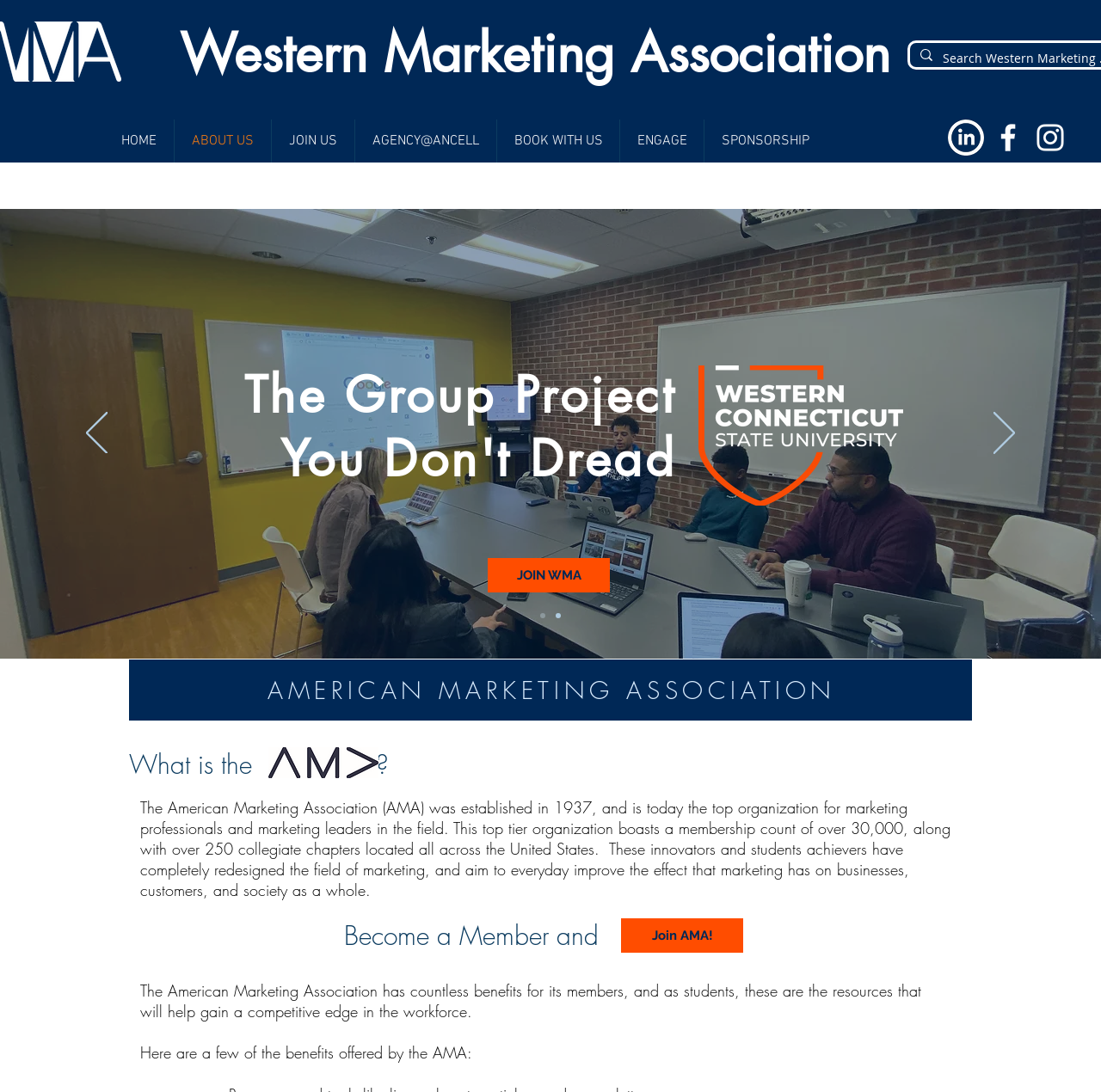Determine the bounding box coordinates of the element that should be clicked to execute the following command: "View 'American Marketing Association' page".

[0.117, 0.103, 0.883, 0.121]